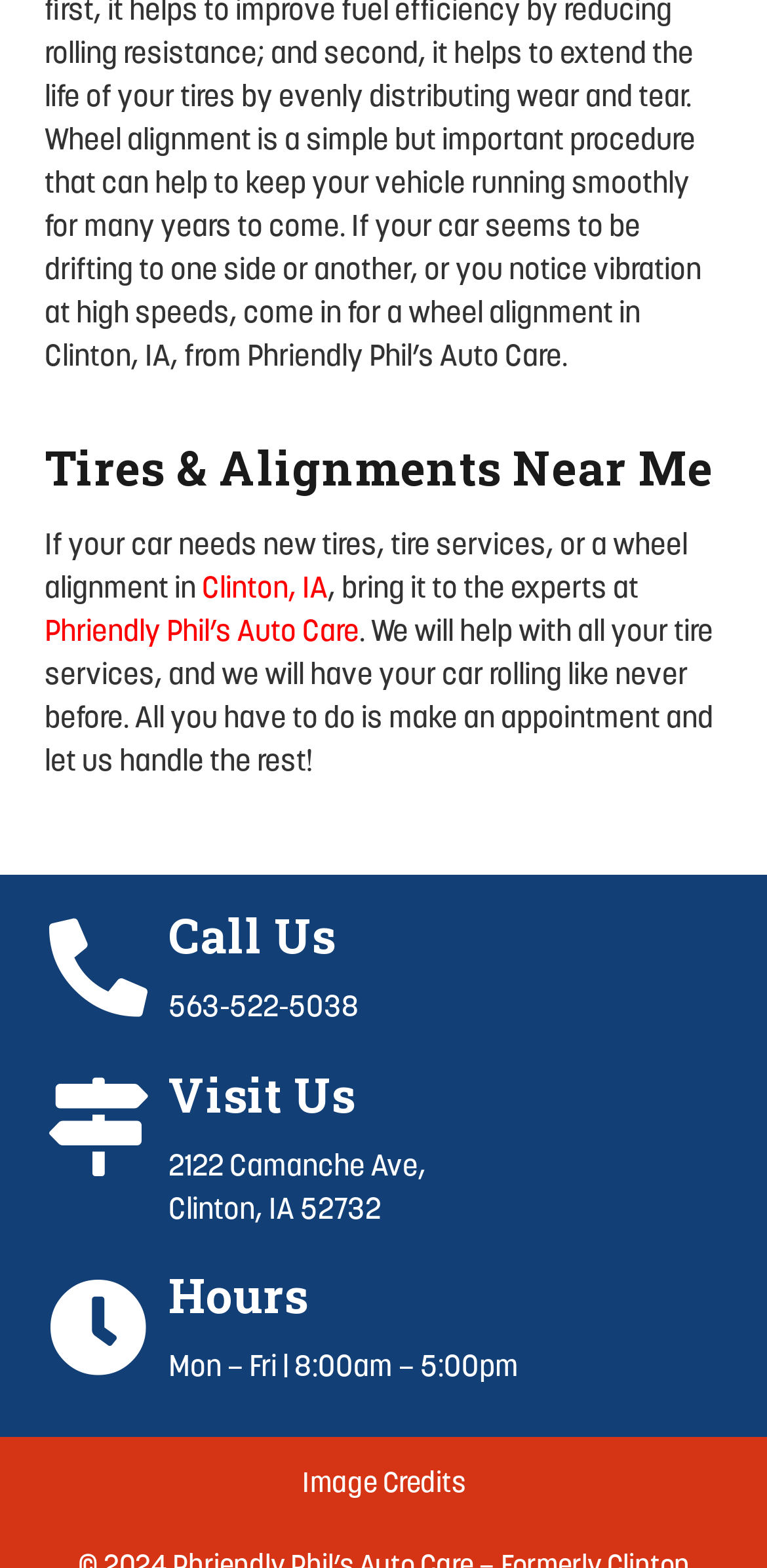Look at the image and give a detailed response to the following question: What is the name of the auto care service?

I found the name of the auto care service by looking at the link element that contains the name, which is 'Phriendly Phil’s Auto Care', located in the first paragraph of the webpage.